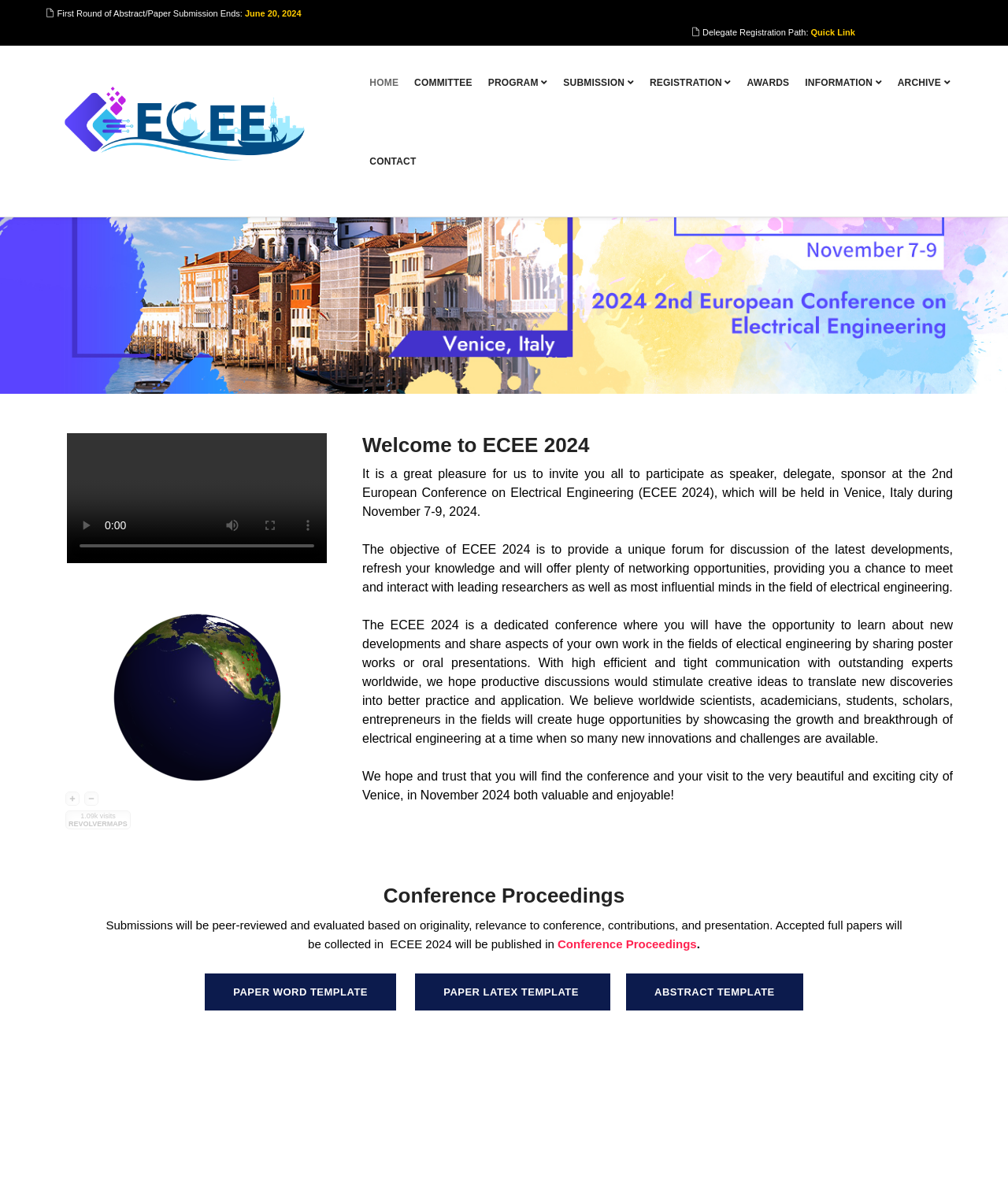Using the description: "Paper Word Template", determine the UI element's bounding box coordinates. Ensure the coordinates are in the format of four float numbers between 0 and 1, i.e., [left, top, right, bottom].

[0.203, 0.815, 0.393, 0.846]